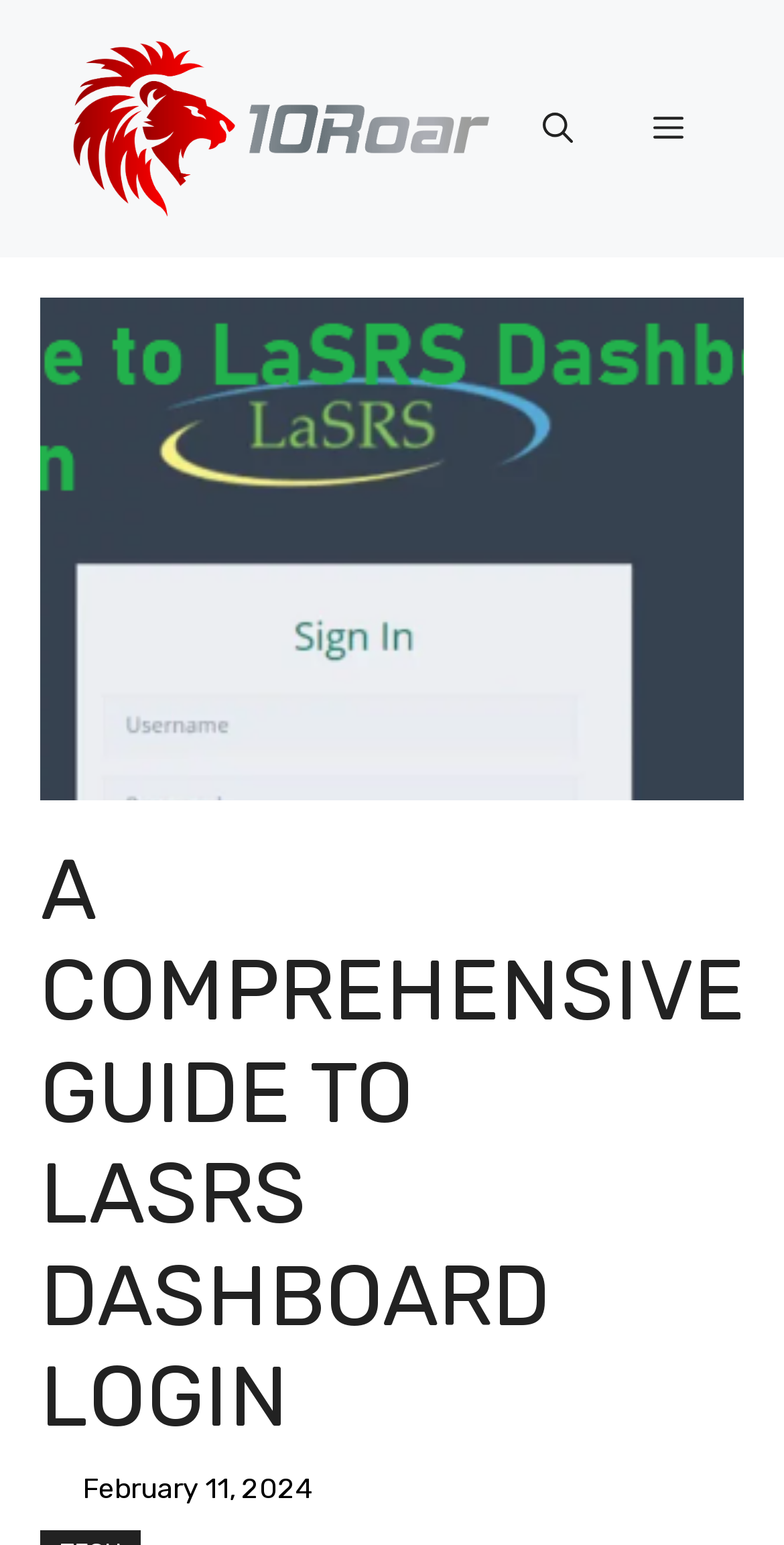Identify the bounding box of the UI component described as: "alt="10roar"".

[0.077, 0.068, 0.641, 0.094]